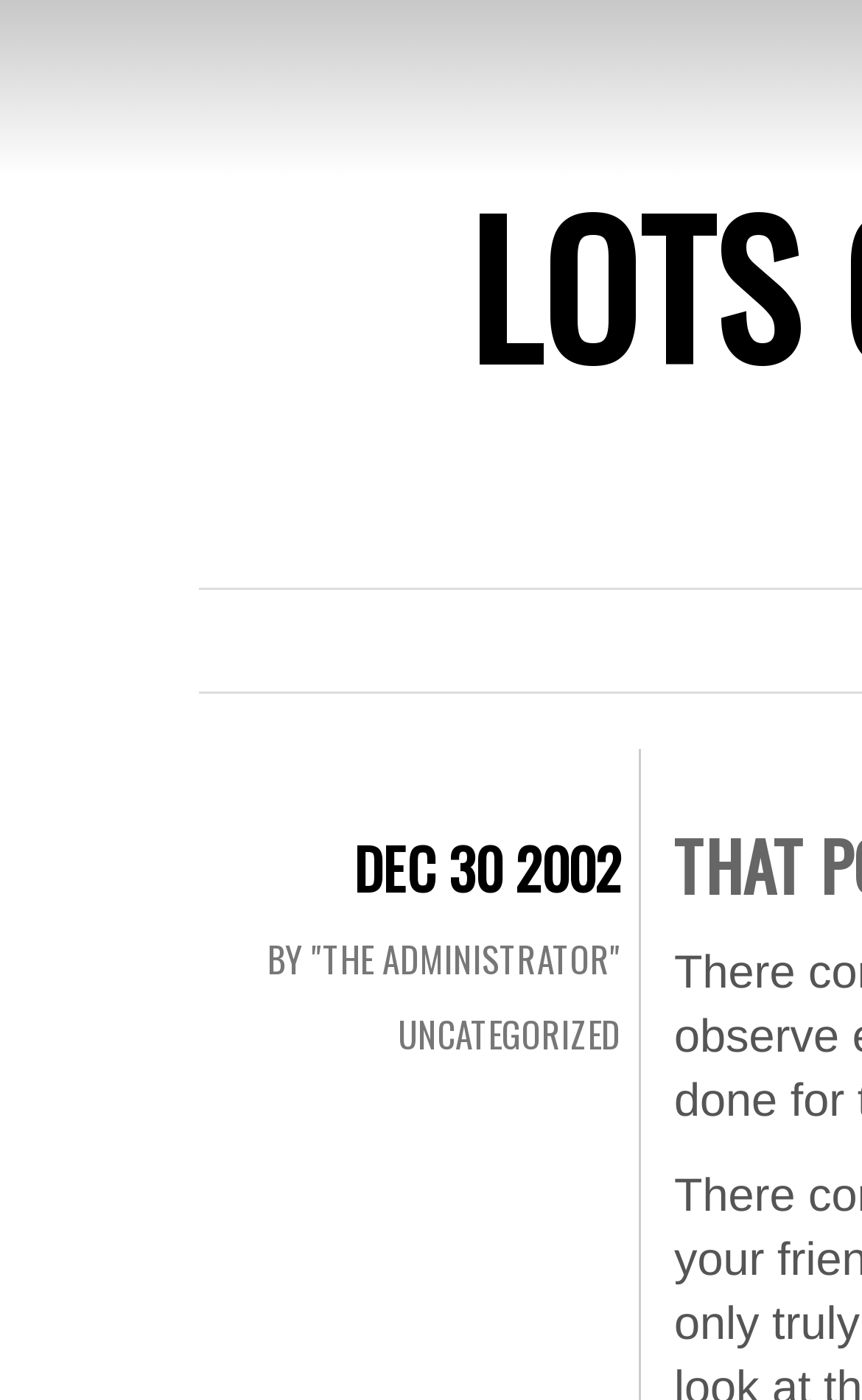Locate the bounding box coordinates of the UI element described by: "terms & conditions". The bounding box coordinates should consist of four float numbers between 0 and 1, i.e., [left, top, right, bottom].

None